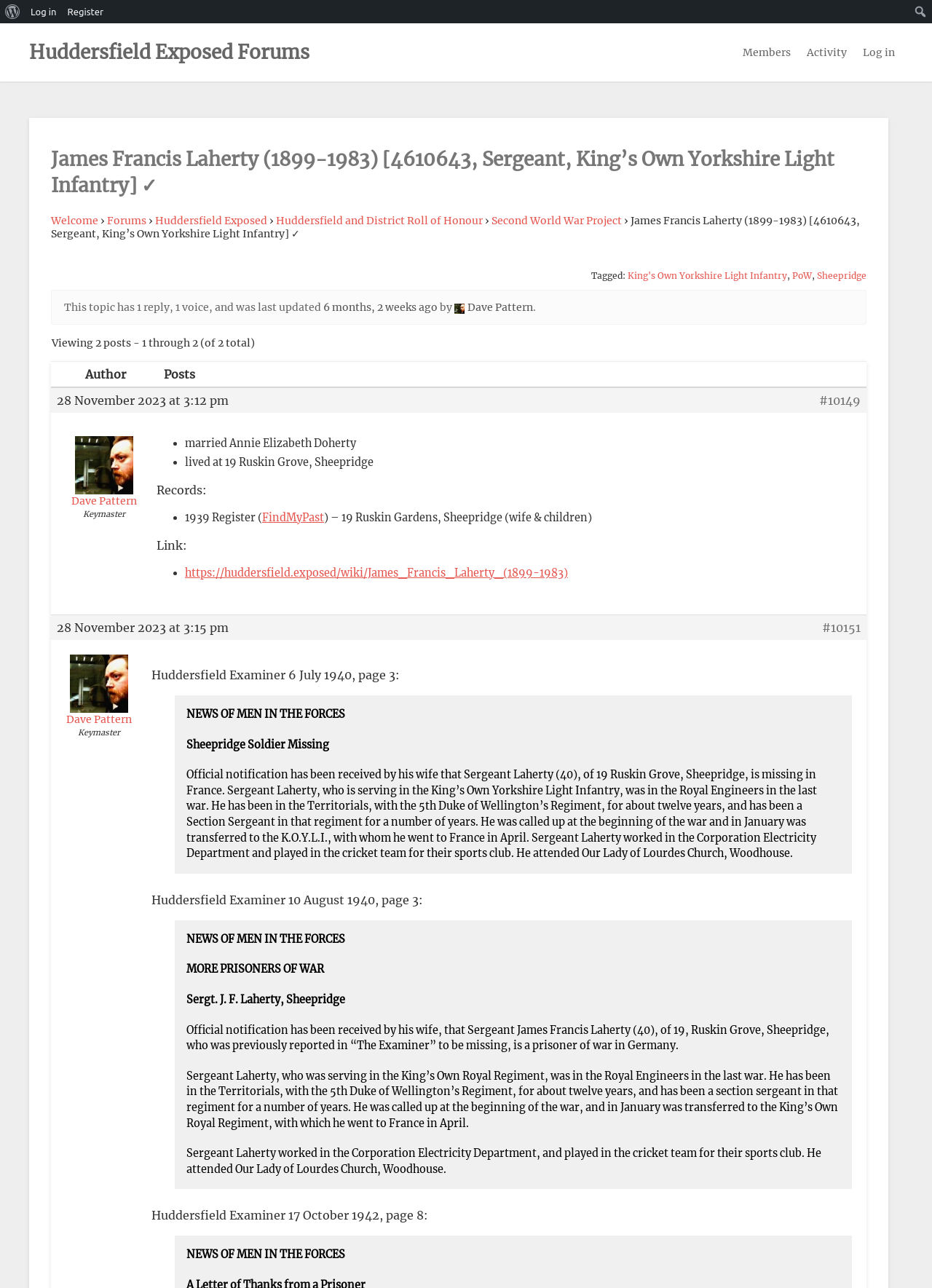Can you pinpoint the bounding box coordinates for the clickable element required for this instruction: "View the topic posted by 'Dave Pattern'"? The coordinates should be four float numbers between 0 and 1, i.e., [left, top, right, bottom].

[0.066, 0.339, 0.156, 0.394]